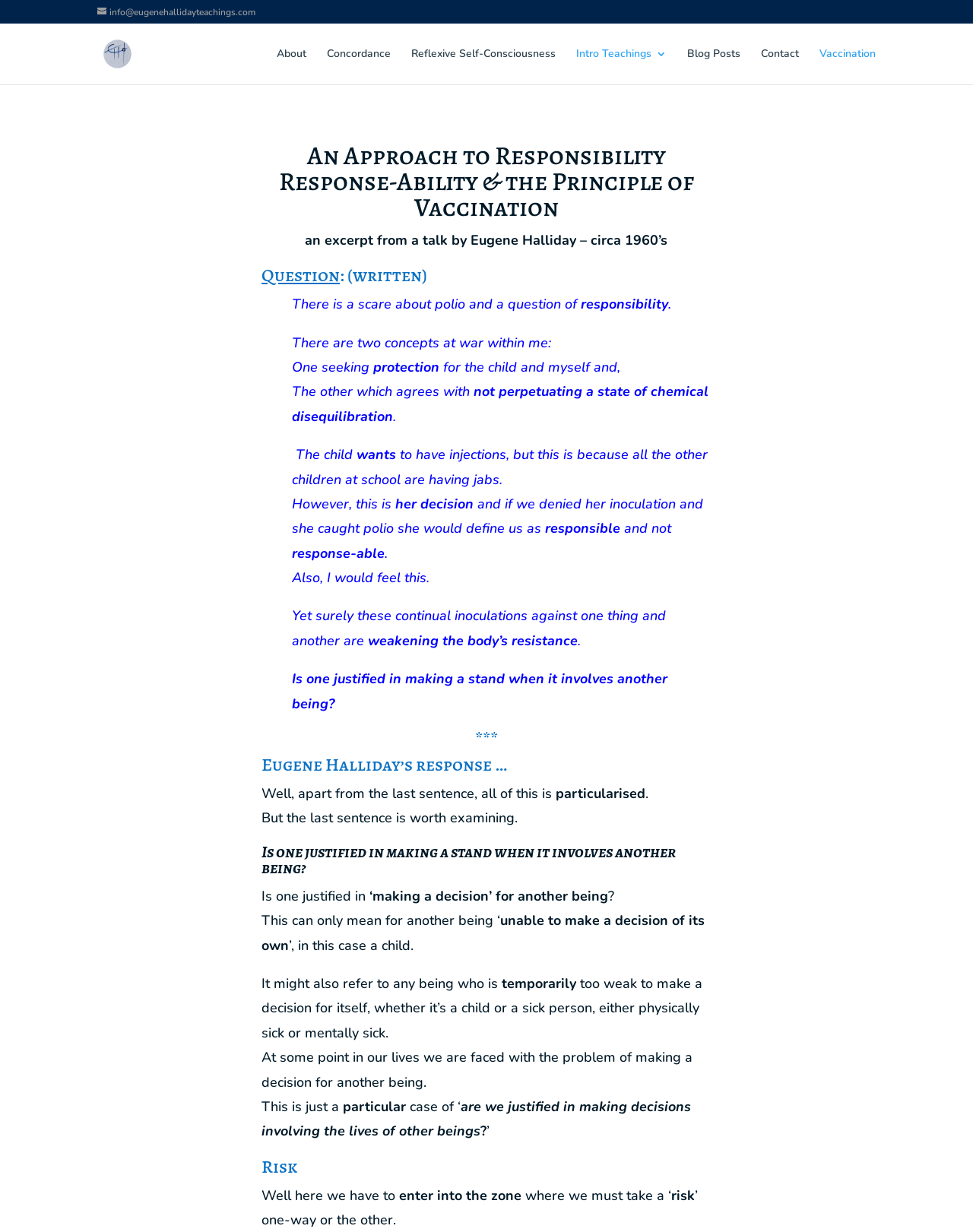Identify the bounding box coordinates of the area you need to click to perform the following instruction: "Contact Eugene Halliday Teachings".

[0.782, 0.039, 0.821, 0.068]